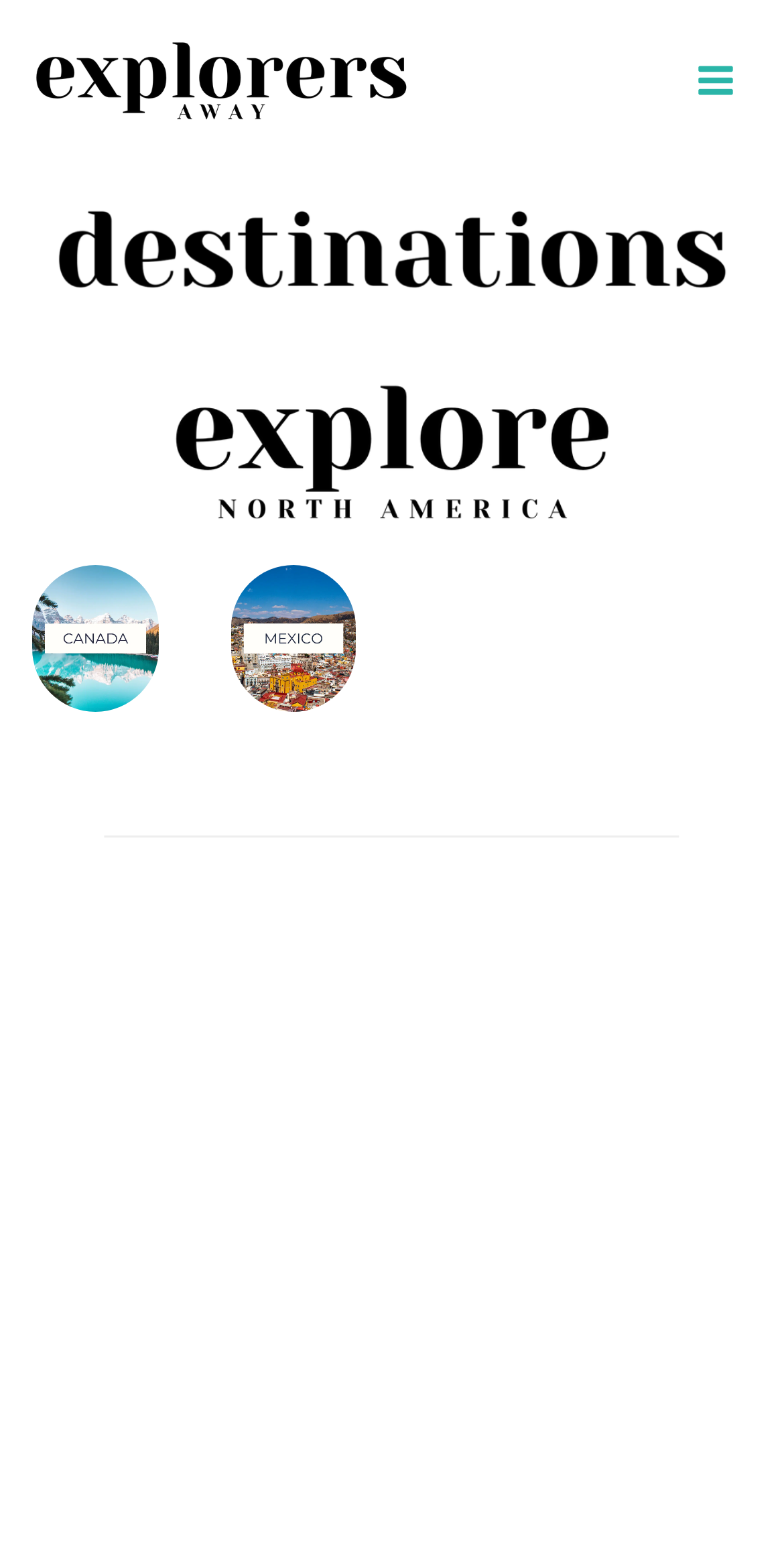Please provide the bounding box coordinates for the UI element as described: "alt="Dominican Republic"". The coordinates must be four floats between 0 and 1, represented as [left, top, right, bottom].

[0.041, 0.838, 0.201, 0.934]